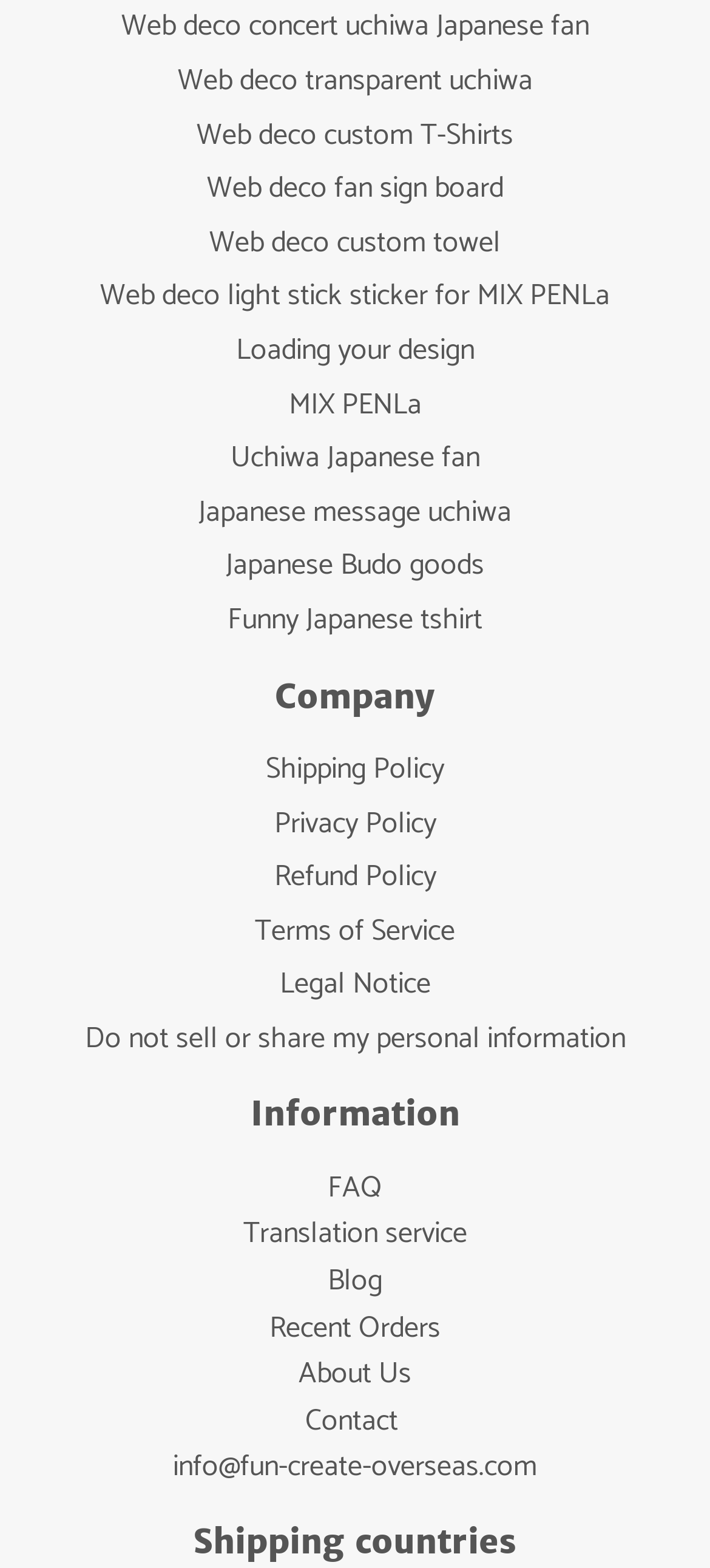Given the element description Japanese message uchiwa, identify the bounding box coordinates for the UI element on the webpage screenshot. The format should be (top-left x, top-left y, bottom-right x, bottom-right y), with values between 0 and 1.

[0.279, 0.311, 0.721, 0.342]